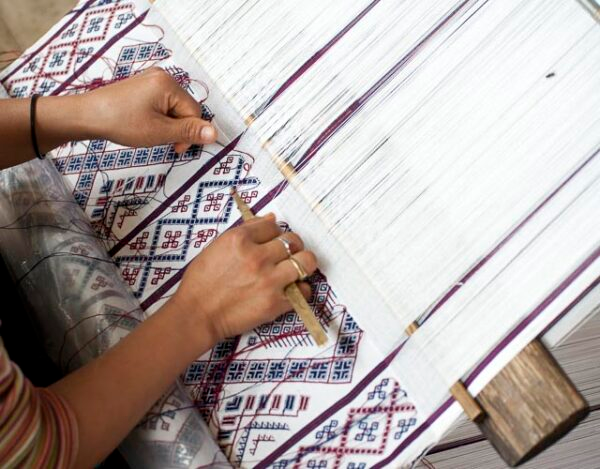What is the significance of the fabric in Bhutanese culture?
Examine the image closely and answer the question with as much detail as possible.

According to the caption, the fabric created through this handweaving process is used to make the national garments of Bhutan, known as gho and kira, which reflects the rich cultural heritage associated with weaving in Bhutan.